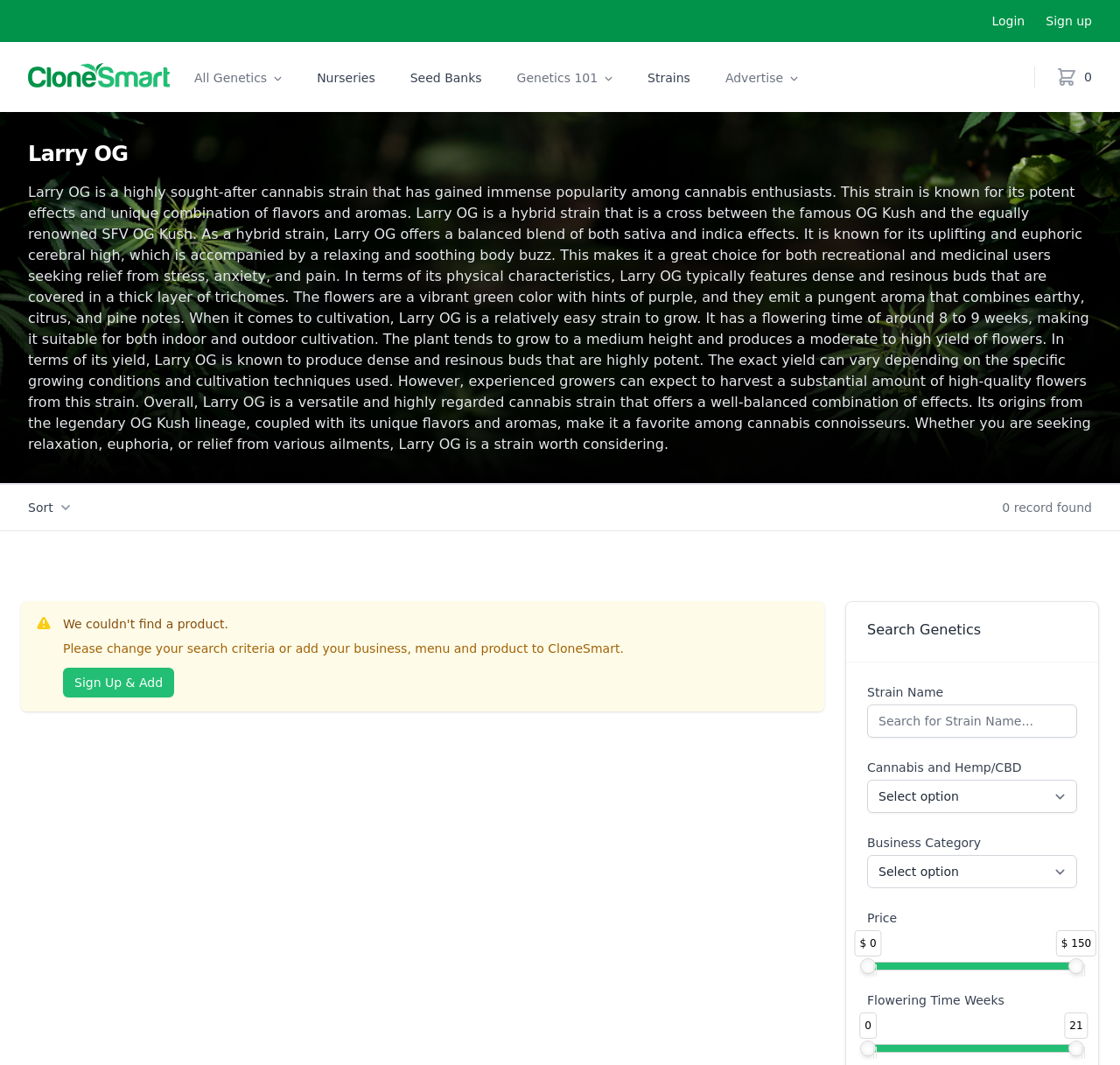Identify the bounding box coordinates of the region that should be clicked to execute the following instruction: "View CloneSmart menu".

[0.025, 0.036, 0.152, 0.105]